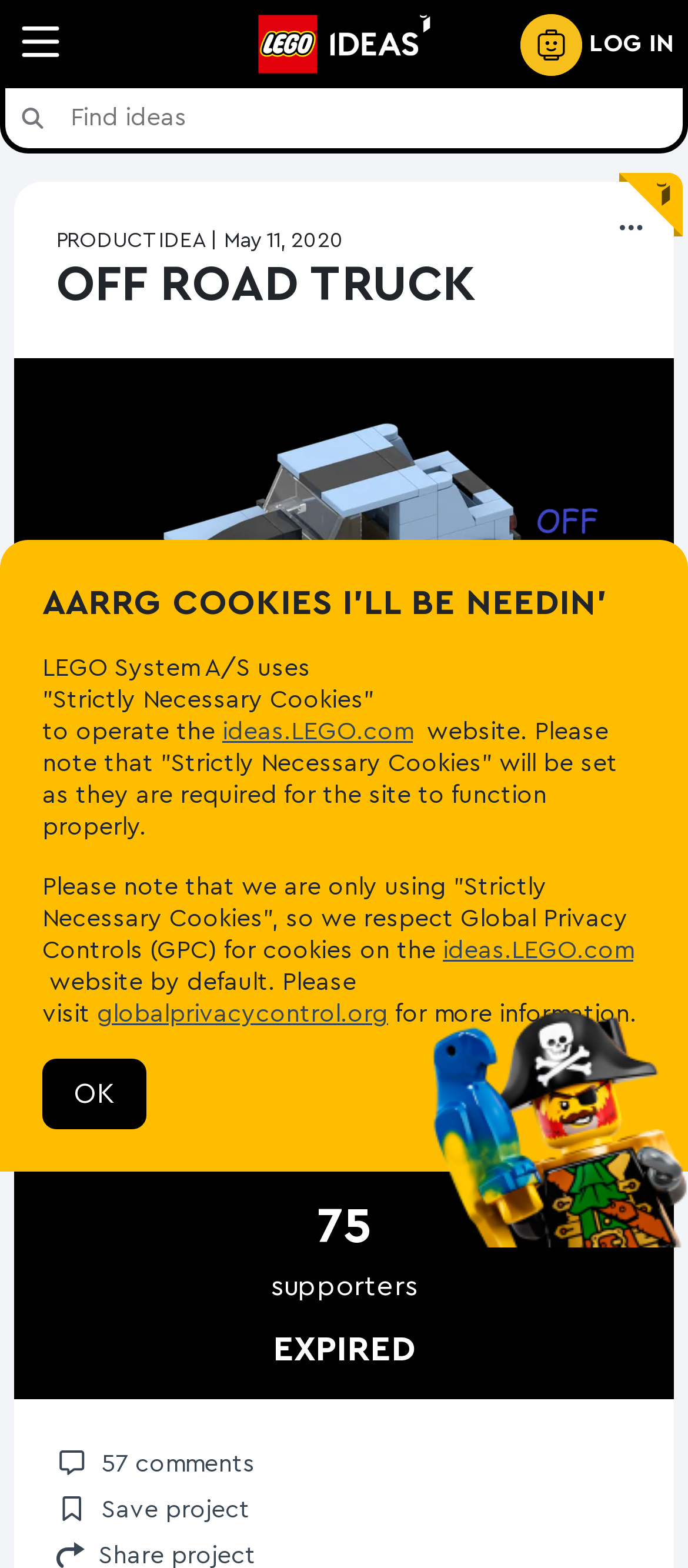How many comments does the Off Road Truck product idea have?
Refer to the image and give a detailed answer to the query.

I determined the answer by looking at the static text element '57 comments' which is located at the bottom of the webpage, indicating that the product idea has 57 comments.